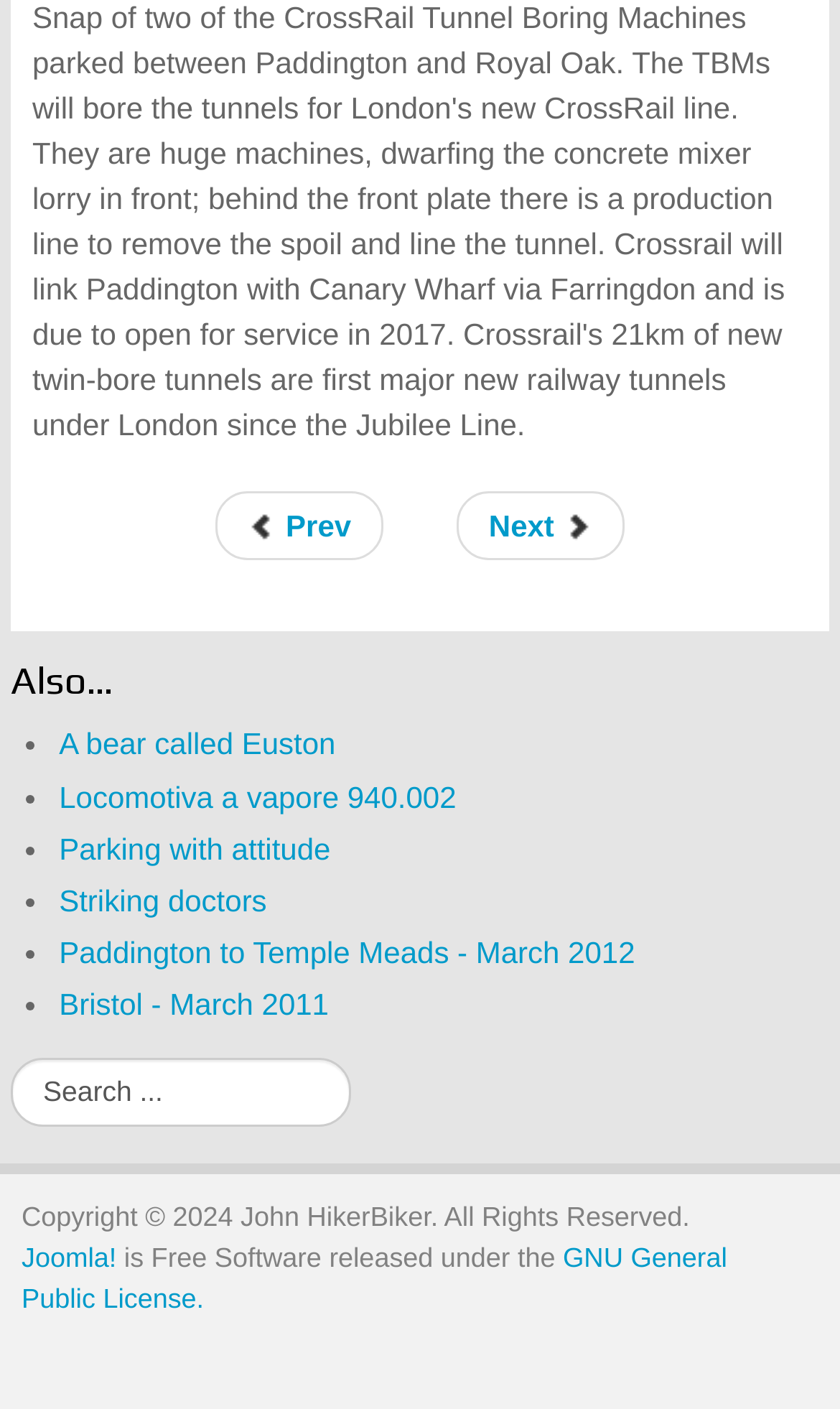Kindly determine the bounding box coordinates of the area that needs to be clicked to fulfill this instruction: "read about a bear called Euston".

[0.07, 0.516, 0.4, 0.54]